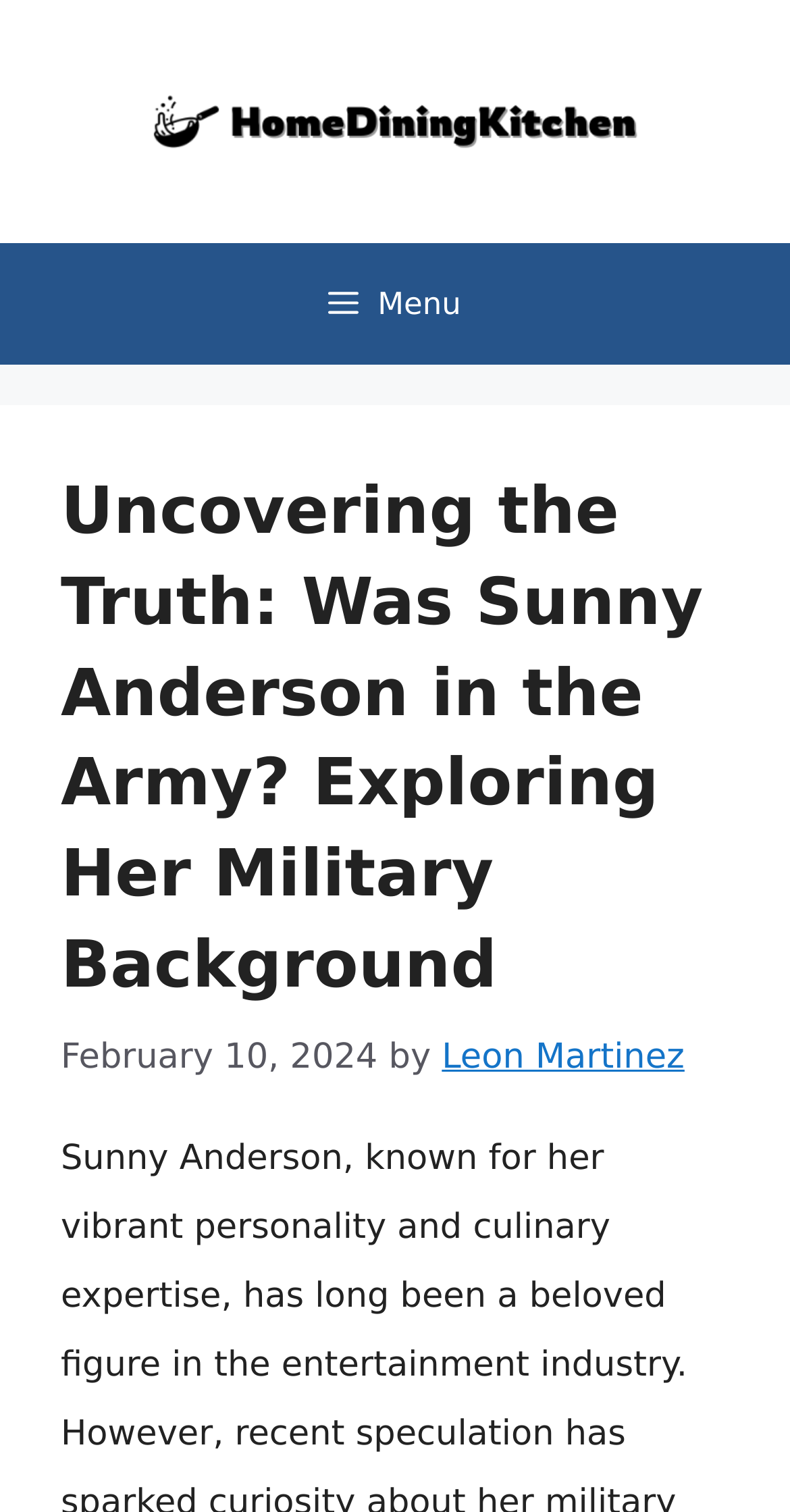Who is the author of the article?
Refer to the image and provide a one-word or short phrase answer.

Leon Martinez